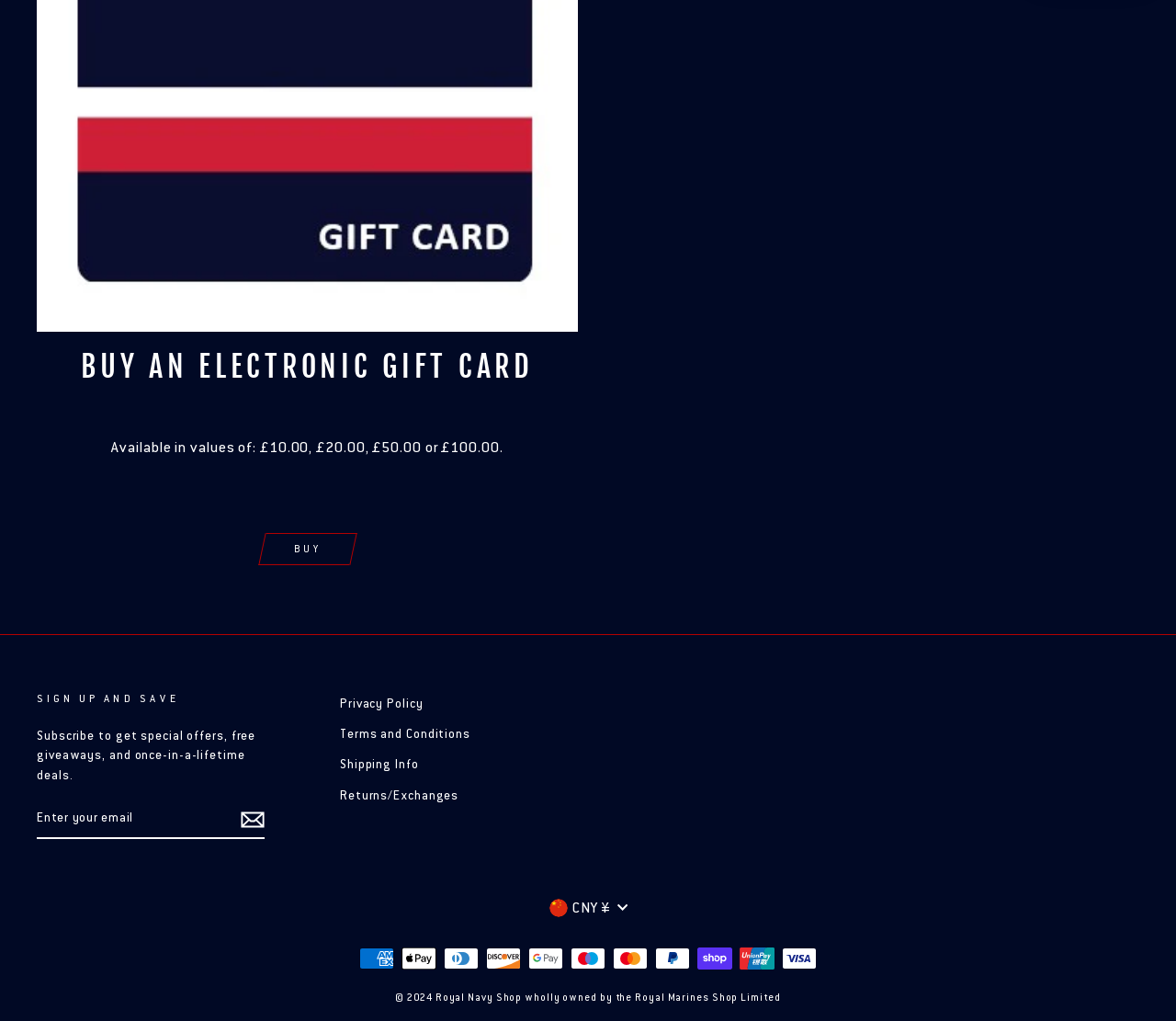Identify the bounding box of the UI element described as follows: "BUY". Provide the coordinates as four float numbers in the range of 0 to 1 [left, top, right, bottom].

[0.226, 0.522, 0.296, 0.554]